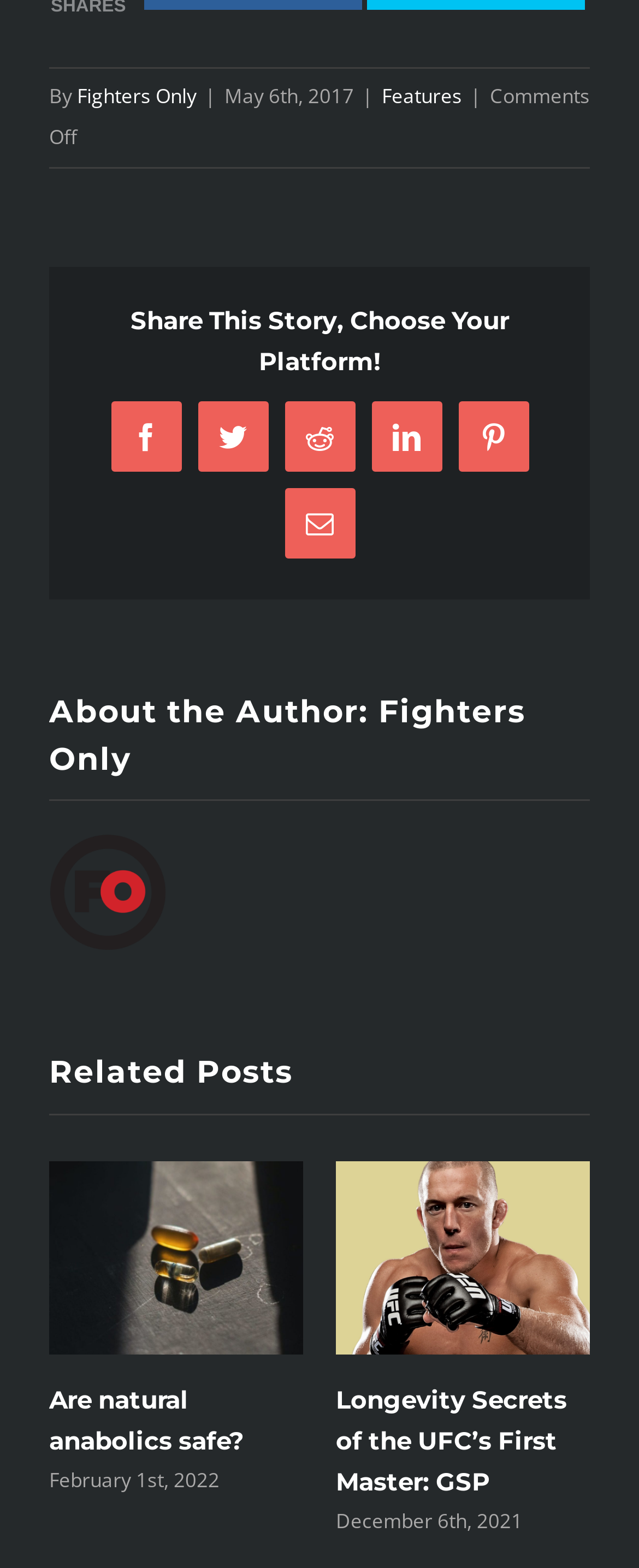Please determine the bounding box coordinates of the element's region to click in order to carry out the following instruction: "View Use broccoli to break up your fight with anxiety". The coordinates should be four float numbers between 0 and 1, i.e., [left, top, right, bottom].

[0.526, 0.79, 0.923, 0.811]